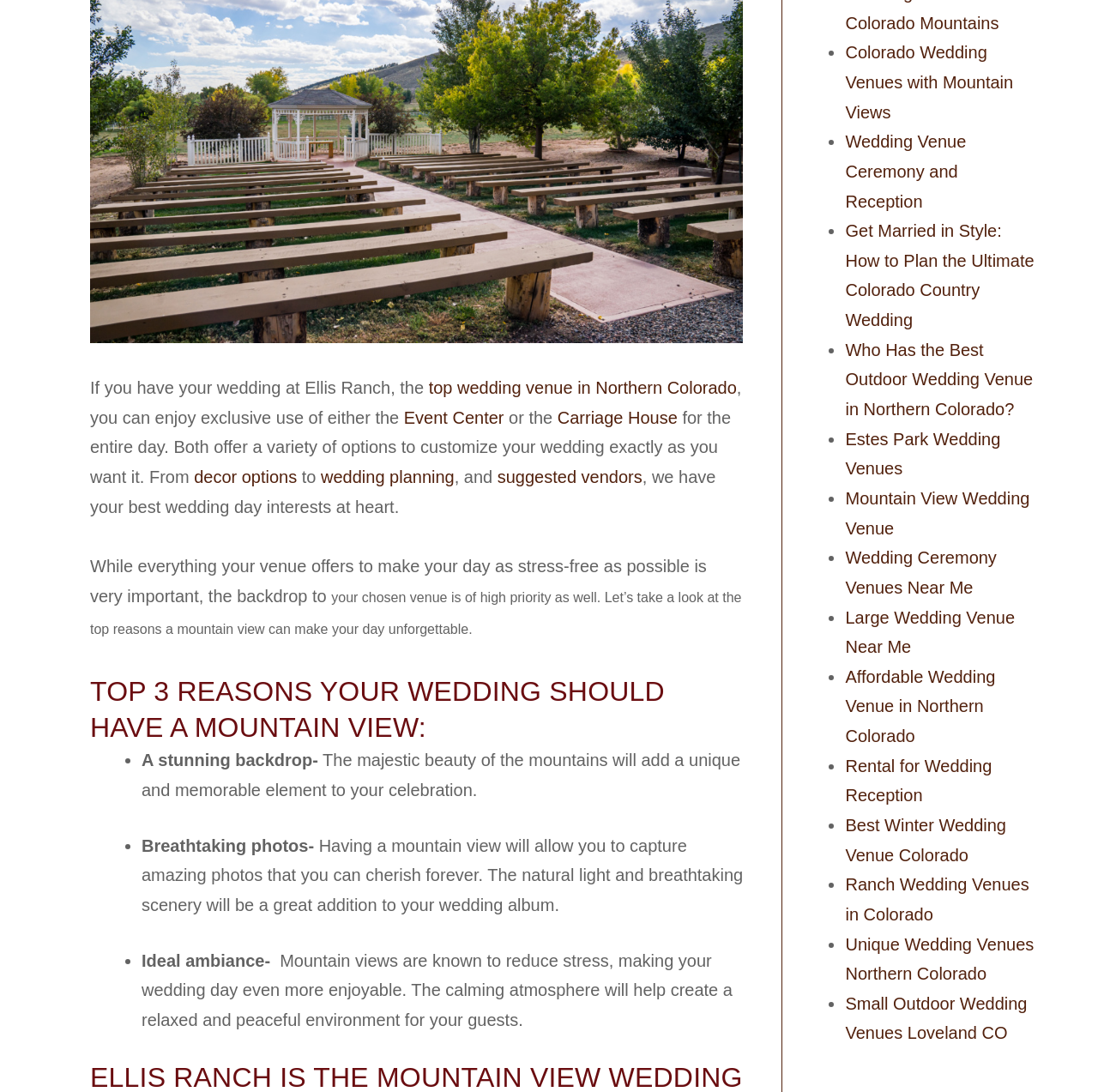What is the third reason a mountain view can make a wedding unforgettable?
Answer the question with a detailed and thorough explanation.

The list of reasons why a mountain view can make a wedding unforgettable includes 'Ideal ambiance' as the third reason, which is described as reducing stress and creating a relaxed and peaceful environment for guests.